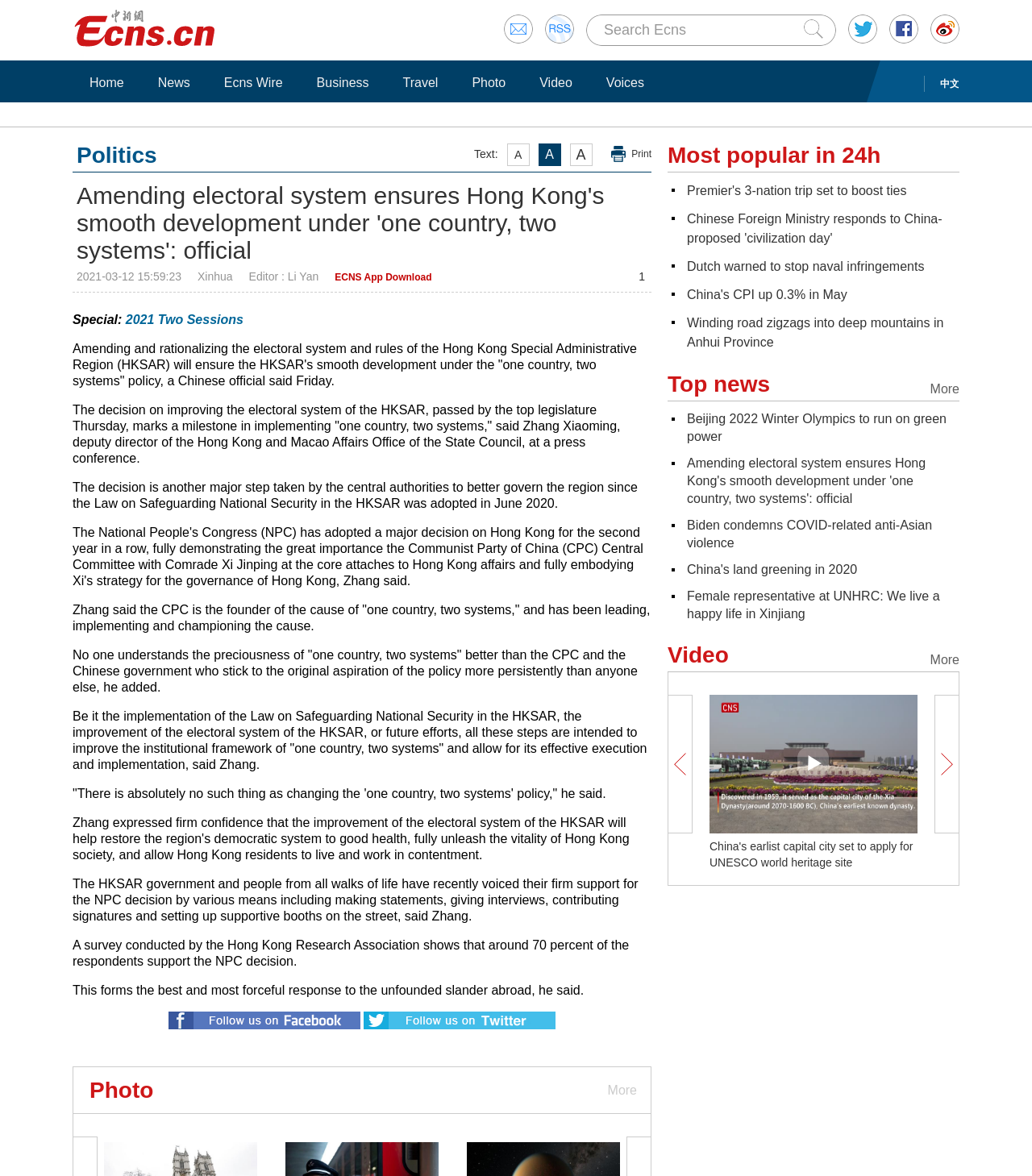Determine the bounding box coordinates of the section to be clicked to follow the instruction: "Click Submit". The coordinates should be given as four float numbers between 0 and 1, formatted as [left, top, right, bottom].

[0.779, 0.016, 0.798, 0.033]